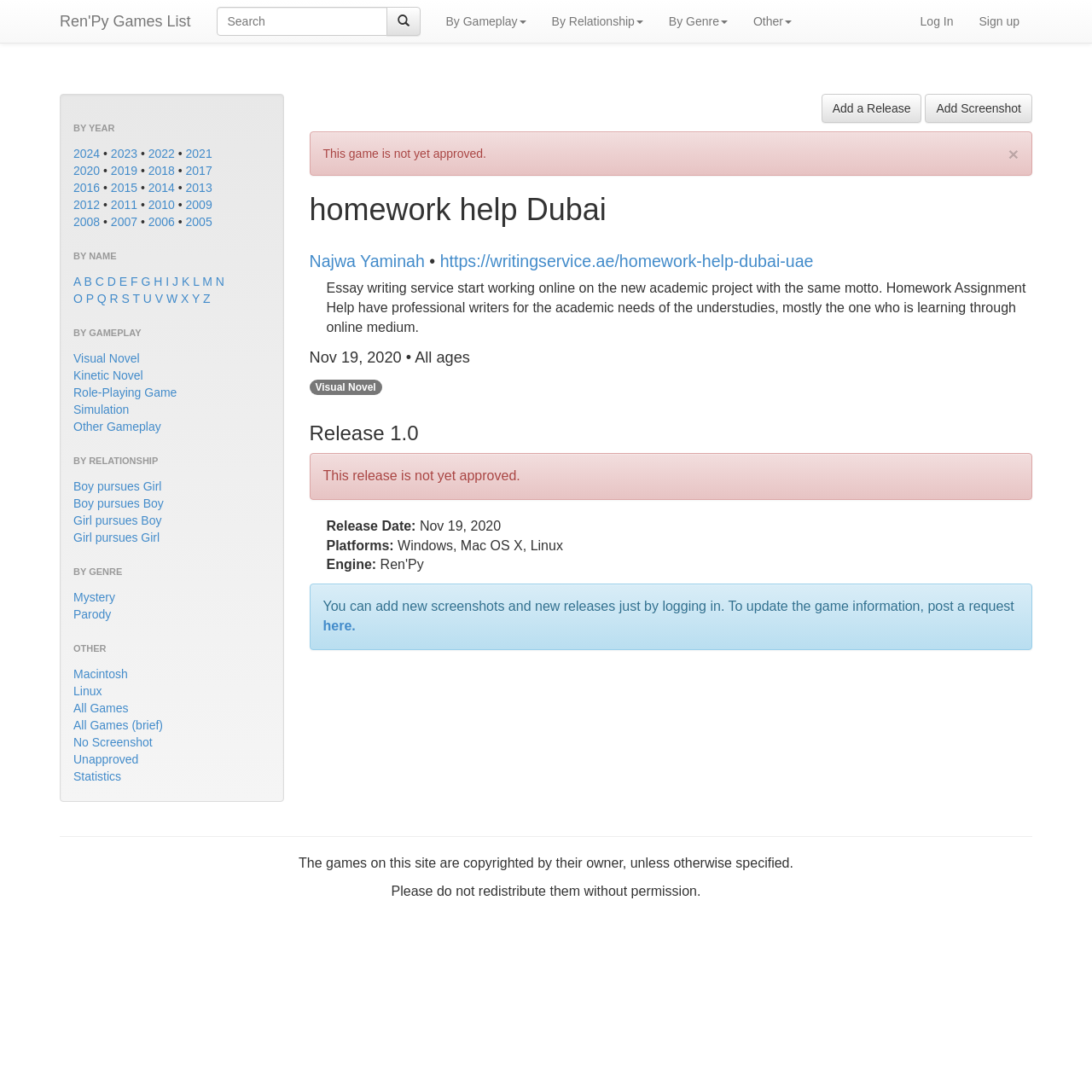What is the first game listed under 'BY YEAR'?
Relying on the image, give a concise answer in one word or a brief phrase.

2024